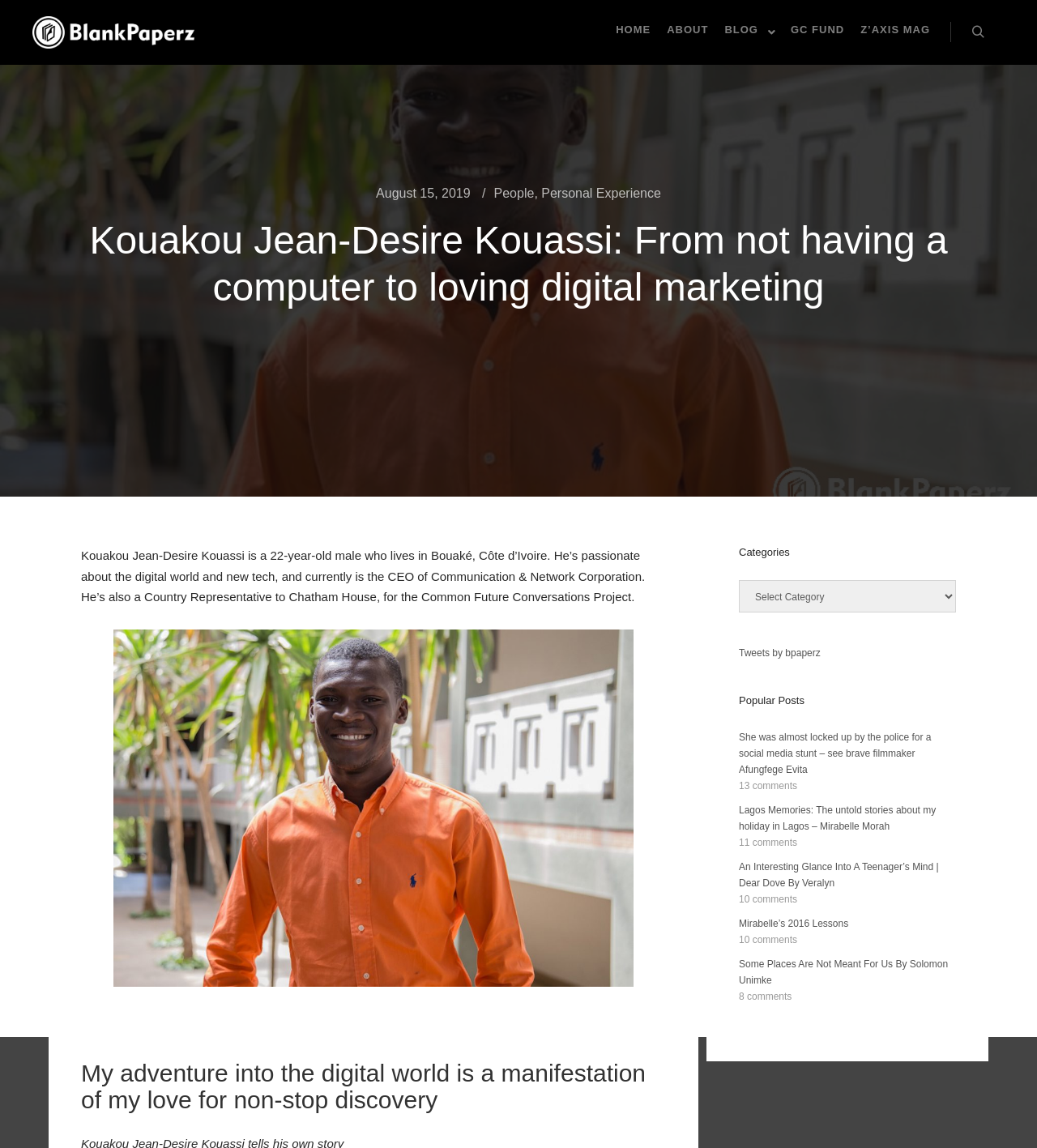How many popular posts are listed?
Provide a detailed answer to the question using information from the image.

I counted the number of link elements under the 'Popular Posts' heading, which are 'She was almost locked up by the police for a social media stunt – see brave filmmaker Afungfege Evita', 'Lagos Memories: The untold stories about my holiday in Lagos – Mirabelle Morah', 'An Interesting Glance Into A Teenager’s Mind | Dear Dove By Veralyn', 'Mirabelle’s 2016 Lessons', and 'Some Places Are Not Meant For Us By Solomon Unimke'.